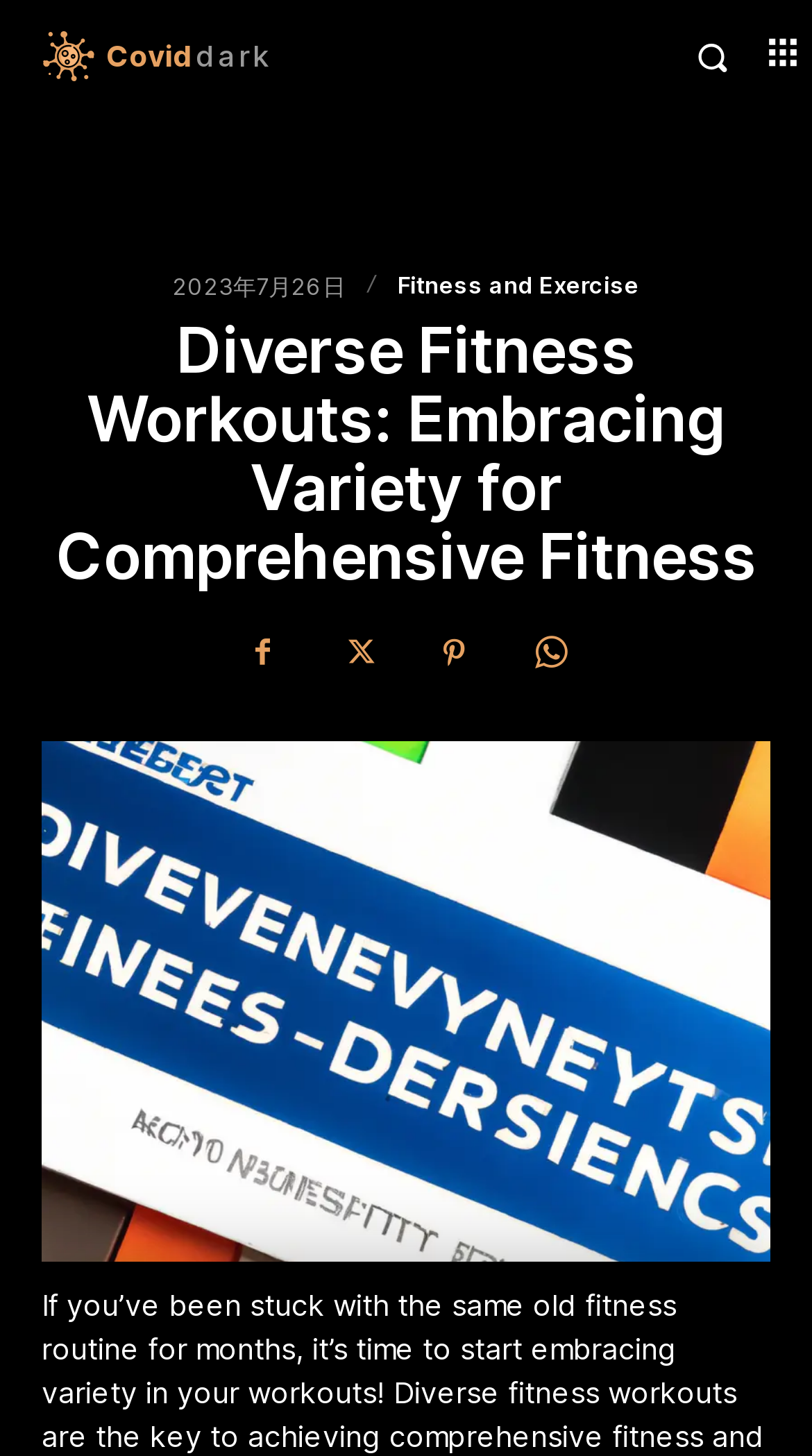Using the format (top-left x, top-left y, bottom-right x, bottom-right y), provide the bounding box coordinates for the described UI element. All values should be floating point numbers between 0 and 1: Fitness and Exercise

[0.49, 0.188, 0.787, 0.204]